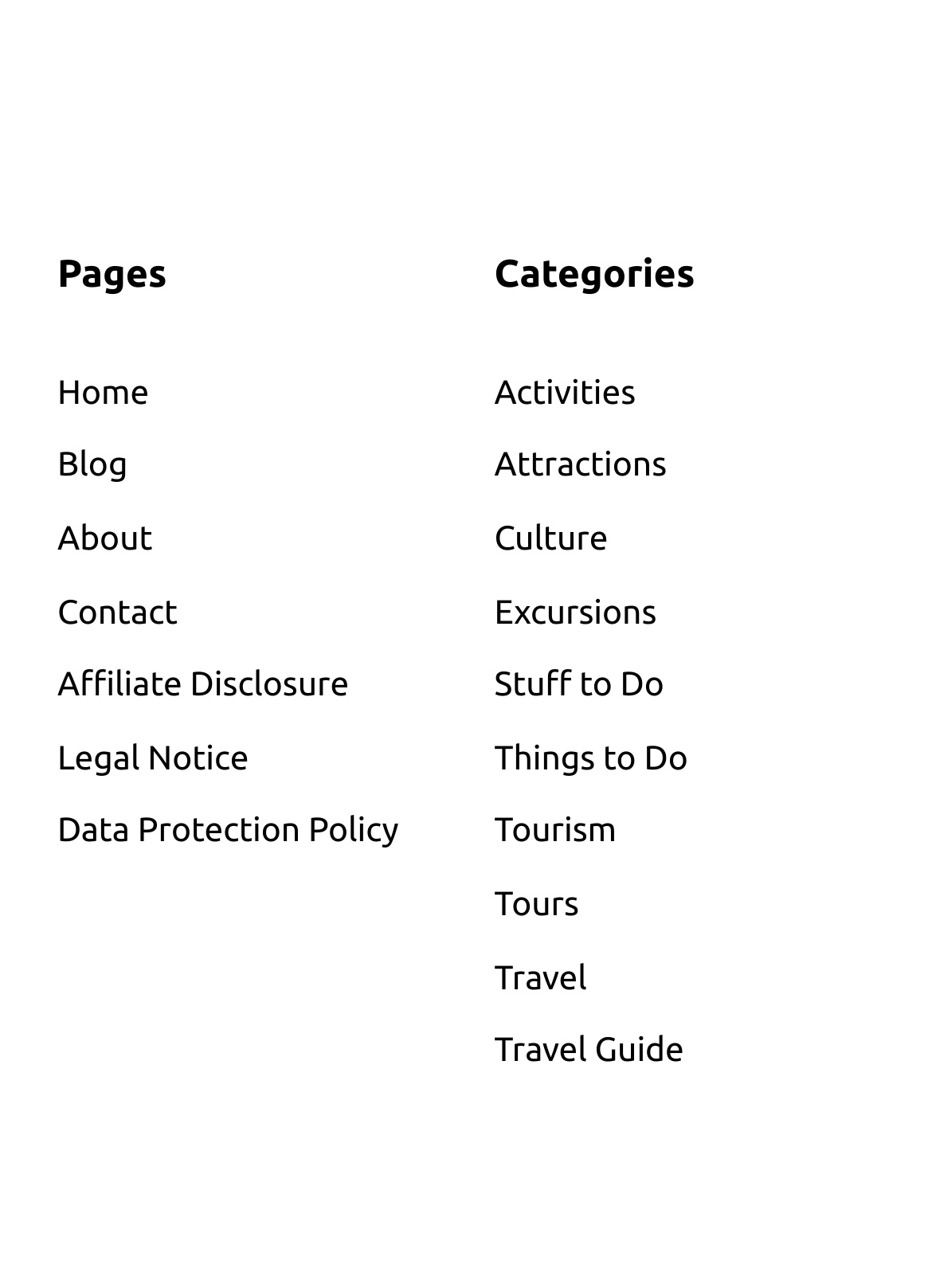Could you highlight the region that needs to be clicked to execute the instruction: "visit travel guide"?

[0.53, 0.795, 0.734, 0.837]